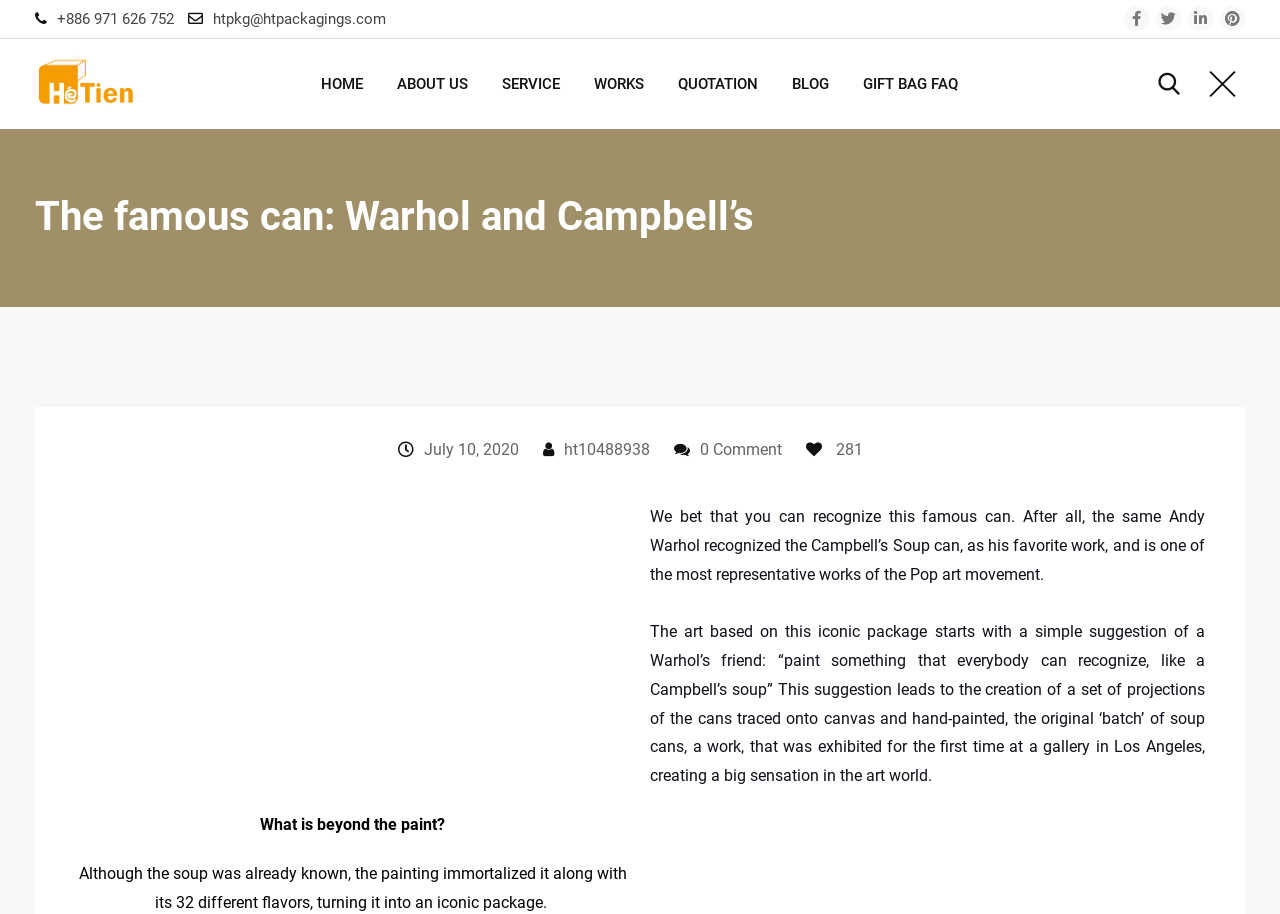Specify the bounding box coordinates of the area to click in order to execute this command: 'Visit the company homepage'. The coordinates should consist of four float numbers ranging from 0 to 1, and should be formatted as [left, top, right, bottom].

[0.027, 0.043, 0.106, 0.141]